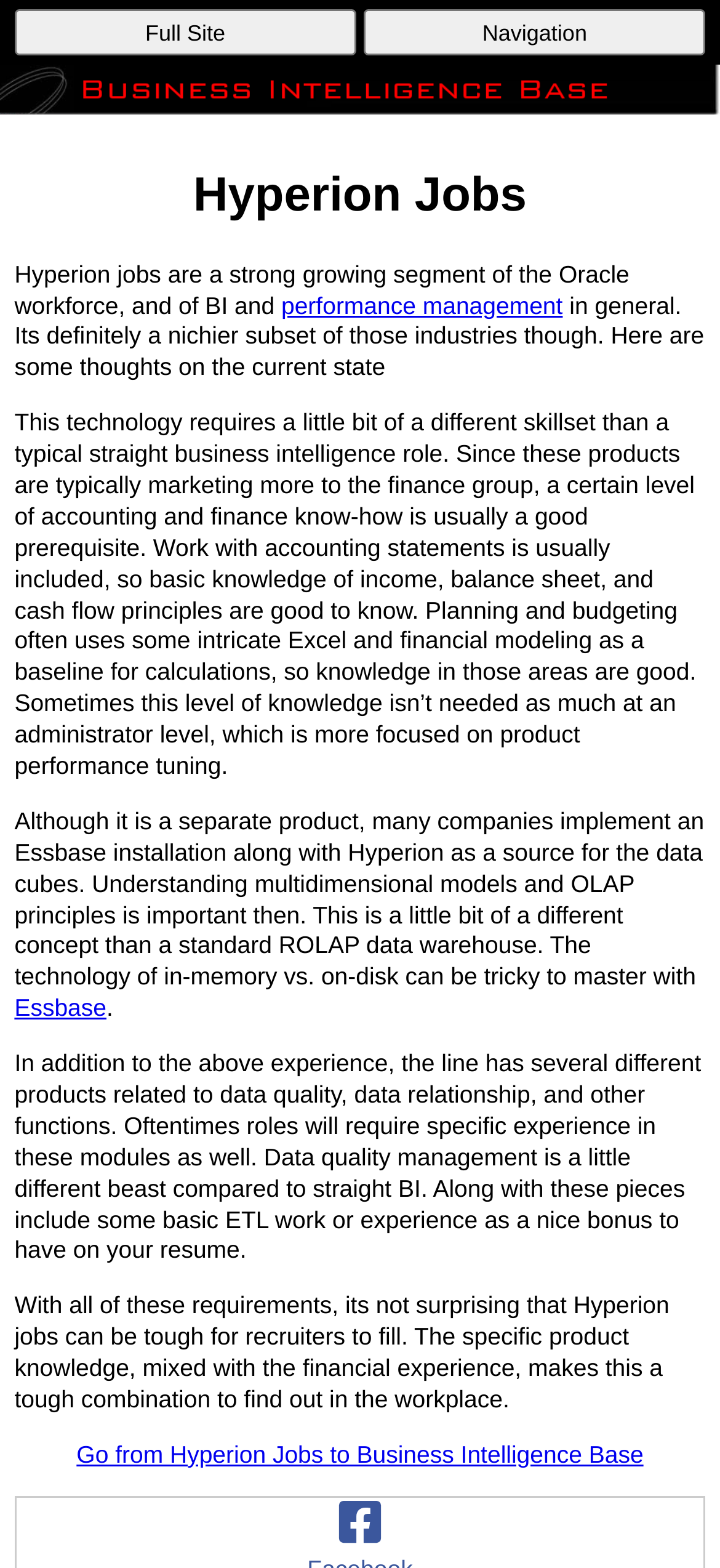Illustrate the webpage's structure and main components comprehensively.

The webpage is about Hyperion jobs, a growing segment of the Oracle workforce and business intelligence industry. At the top, there are two buttons, "Full Site" and "Navigation", positioned side by side, taking up about half of the screen width each. Below these buttons, there is a heading "Hyperion Jobs" that spans almost the entire width of the screen.

The main content of the page is divided into several paragraphs of text, starting with an introduction to Hyperion jobs as a strong growing segment. The text explains that Hyperion jobs require a specific skillset, including knowledge of accounting and finance, as well as experience with Excel and financial modeling. The text also mentions that understanding multidimensional models and OLAP principles is important, especially when implementing Essbase installations.

The text continues to discuss the various products related to data quality, data relationship, and other functions, and how experience in these modules is often required. It also touches on the importance of data quality management and ETL work. The final paragraph notes that Hyperion jobs can be challenging for recruiters to fill due to the specific product knowledge and financial experience required.

At the bottom of the page, there is a link "Go from Hyperion Jobs to Business Intelligence Base", positioned near the center of the screen. Throughout the page, there are also links to specific terms, such as "performance management" and "Essbase", which are embedded within the text.